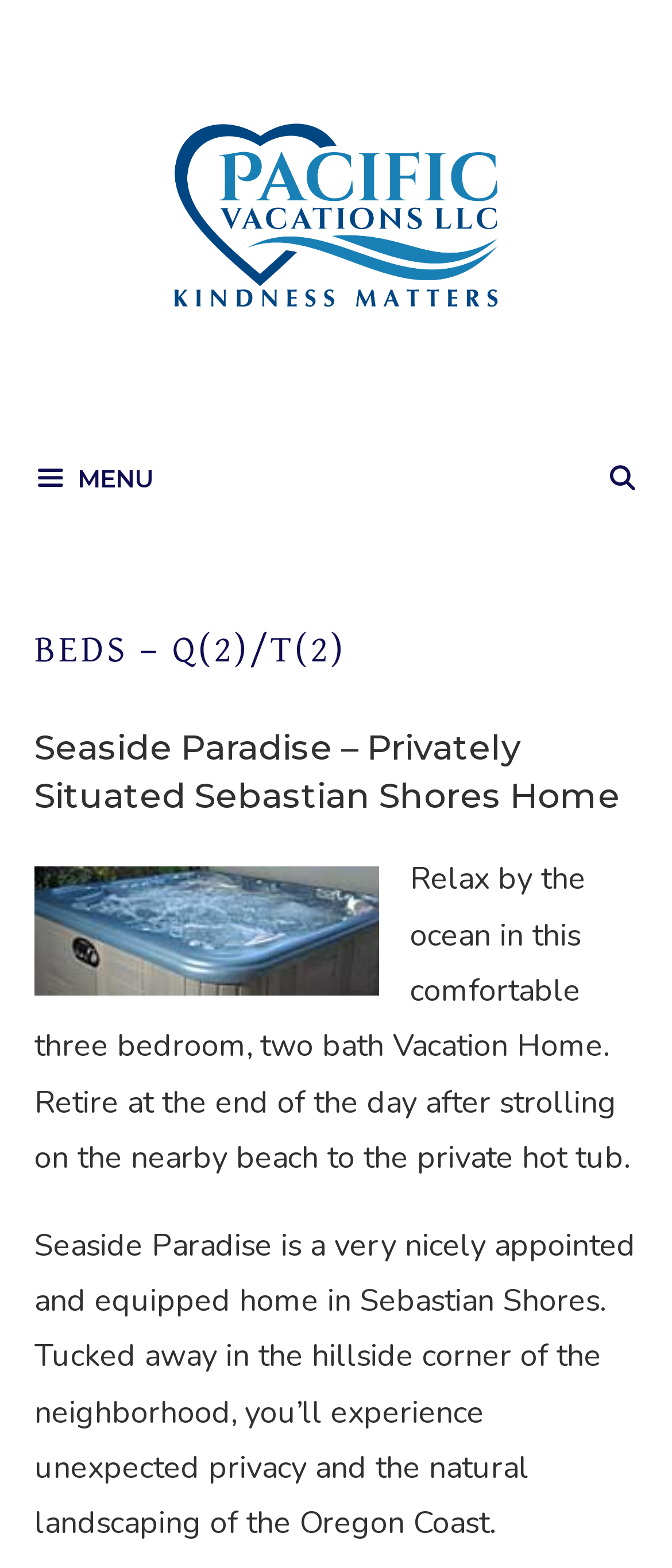Identify the primary heading of the webpage and provide its text.

BEDS – Q(2)/T(2)